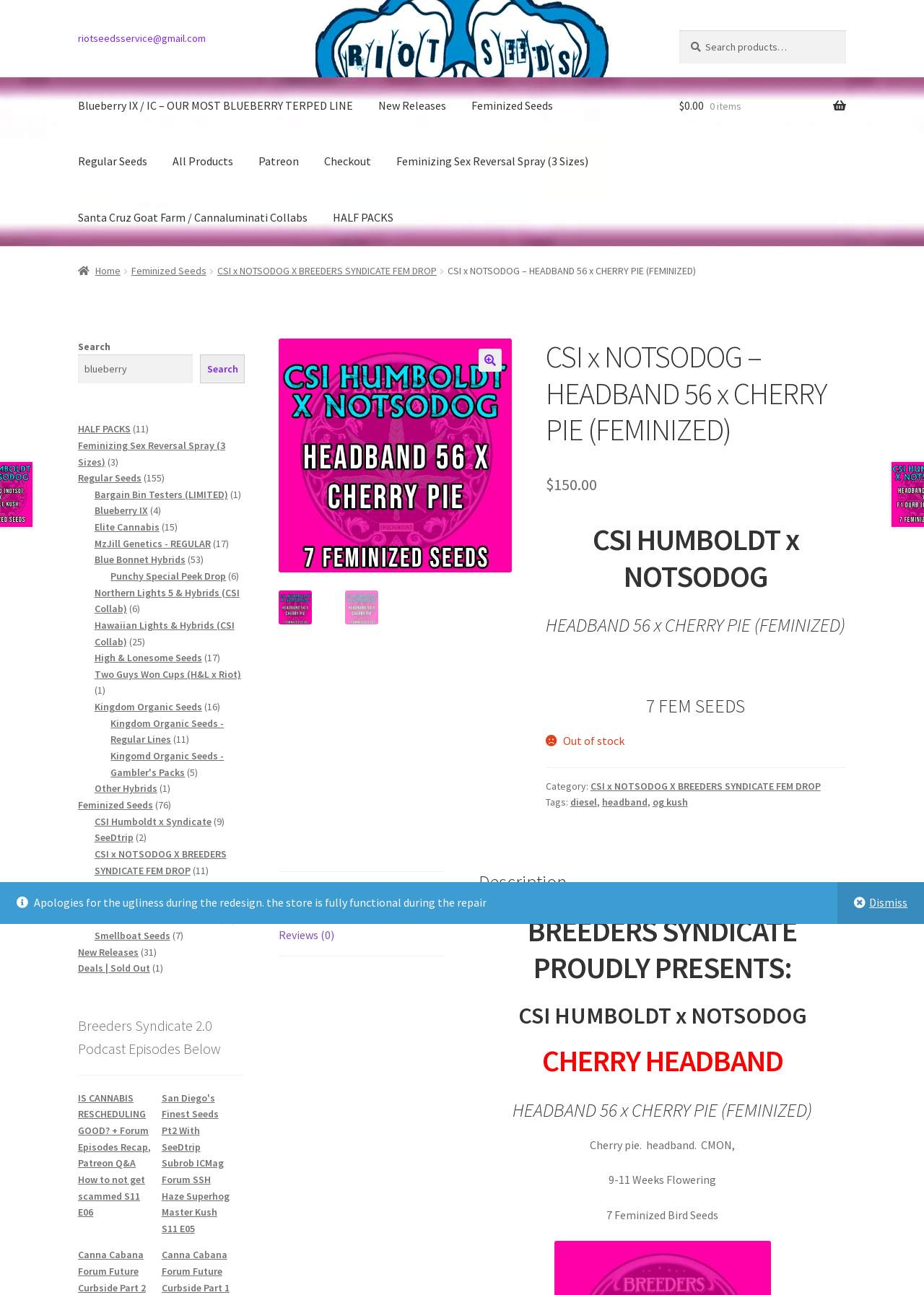Present a detailed account of what is displayed on the webpage.

This webpage appears to be a product page for a specific strain of cannabis seeds, "CSI HUMBOLDT x NOTSODOG HEADBAND 56 x CHERRY PIE (FEMINIZED)" with 7 feminized seeds. 

At the top of the page, there are two "Skip to" links, one for navigation and one for content. Below these links, there is a search bar with a search button. To the right of the search bar, there is a navigation menu with links to various categories, including "Primary Navigation", "Feminized Seeds", "Regular Seeds", and "All Products". 

Below the navigation menu, there is a breadcrumb trail showing the current page's location within the website's hierarchy. The breadcrumb trail includes links to "Home", "Feminized Seeds", and the current product category. 

The main content of the page is divided into two sections. On the left side, there is an image of the product, and below it, there are two more images. On the right side, there is a product description section with headings and paragraphs of text. The product description includes information about the product's name, price, and availability, as well as a brief description of the product. 

Below the product description, there are tabs for "Description" and "Reviews (0)". The "Description" tab is currently selected and displays a detailed description of the product, including its characteristics and features. 

At the bottom of the page, there are links to related products, including "HALF PACKS", "Feminizing Sex Reversal Spray (3 Sizes)", "Regular Seeds", and "Bargain Bin Testers (LIMITED)". Each of these links has a corresponding number of products in parentheses.